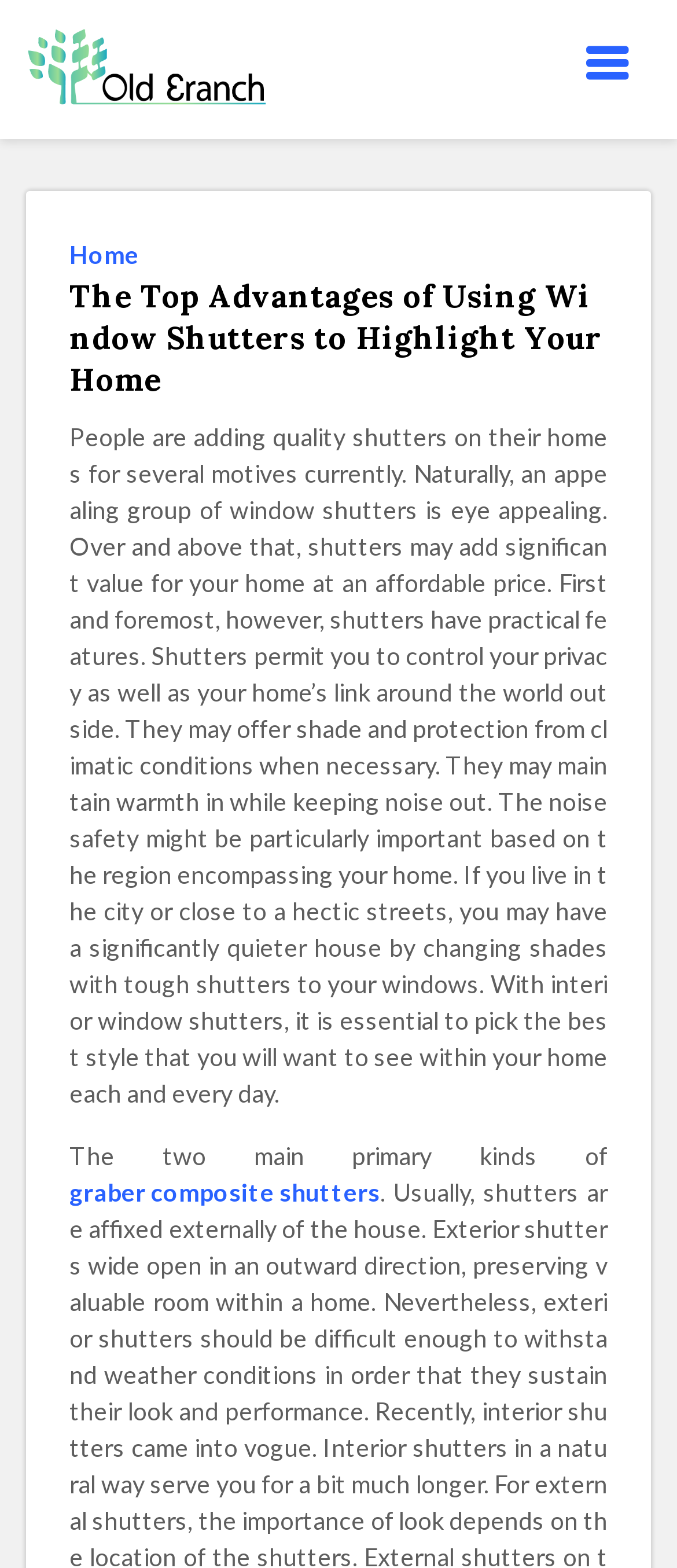Respond with a single word or phrase to the following question: What is the purpose of shutters?

Control privacy and provide shade